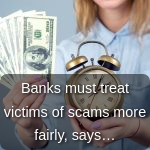Look at the image and answer the question in detail:
What is the purpose of the alarm clock in the image?

The alarm clock in the image is used to convey a sense of urgency and timely support, emphasizing the critical nature of providing fair treatment and reimbursements to victims of scams.